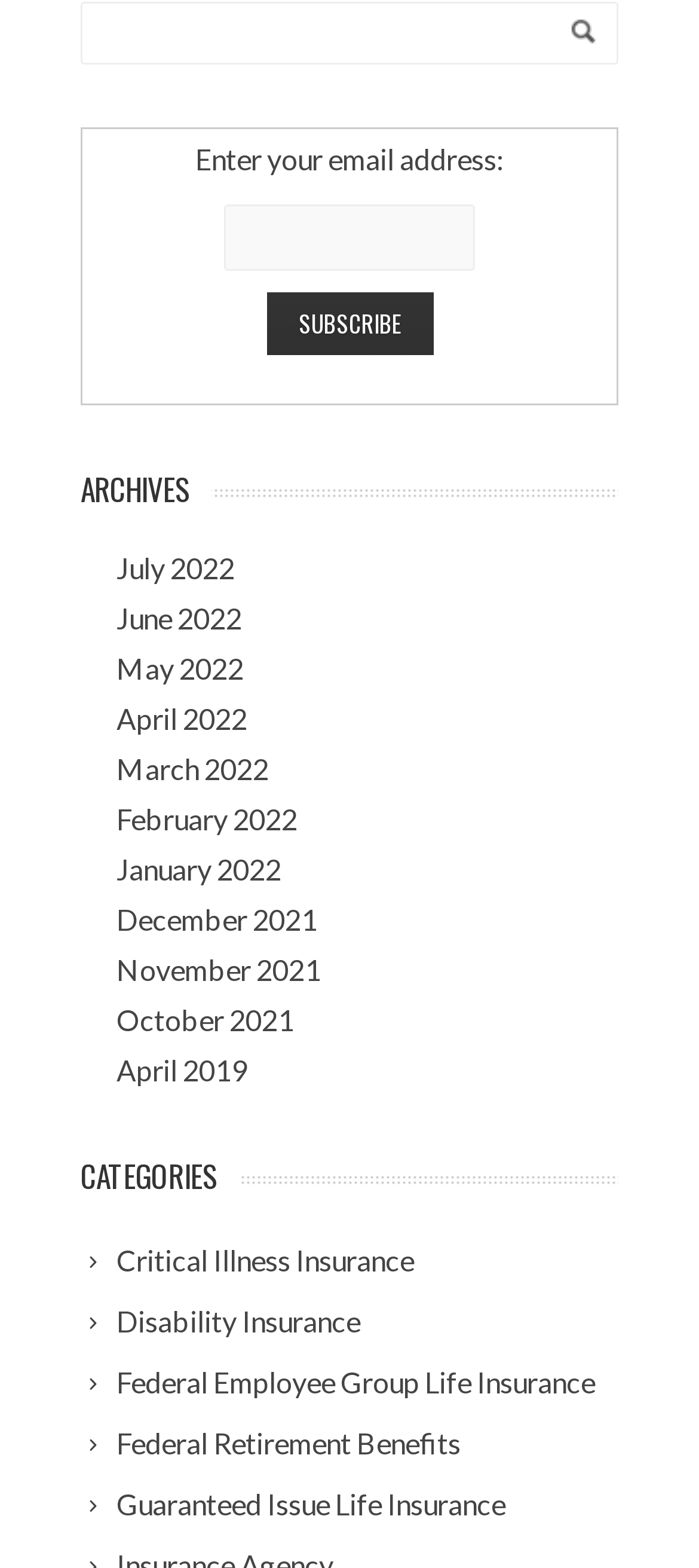Determine the bounding box coordinates of the element that should be clicked to execute the following command: "Explore Critical Illness Insurance category".

[0.115, 0.786, 0.623, 0.821]